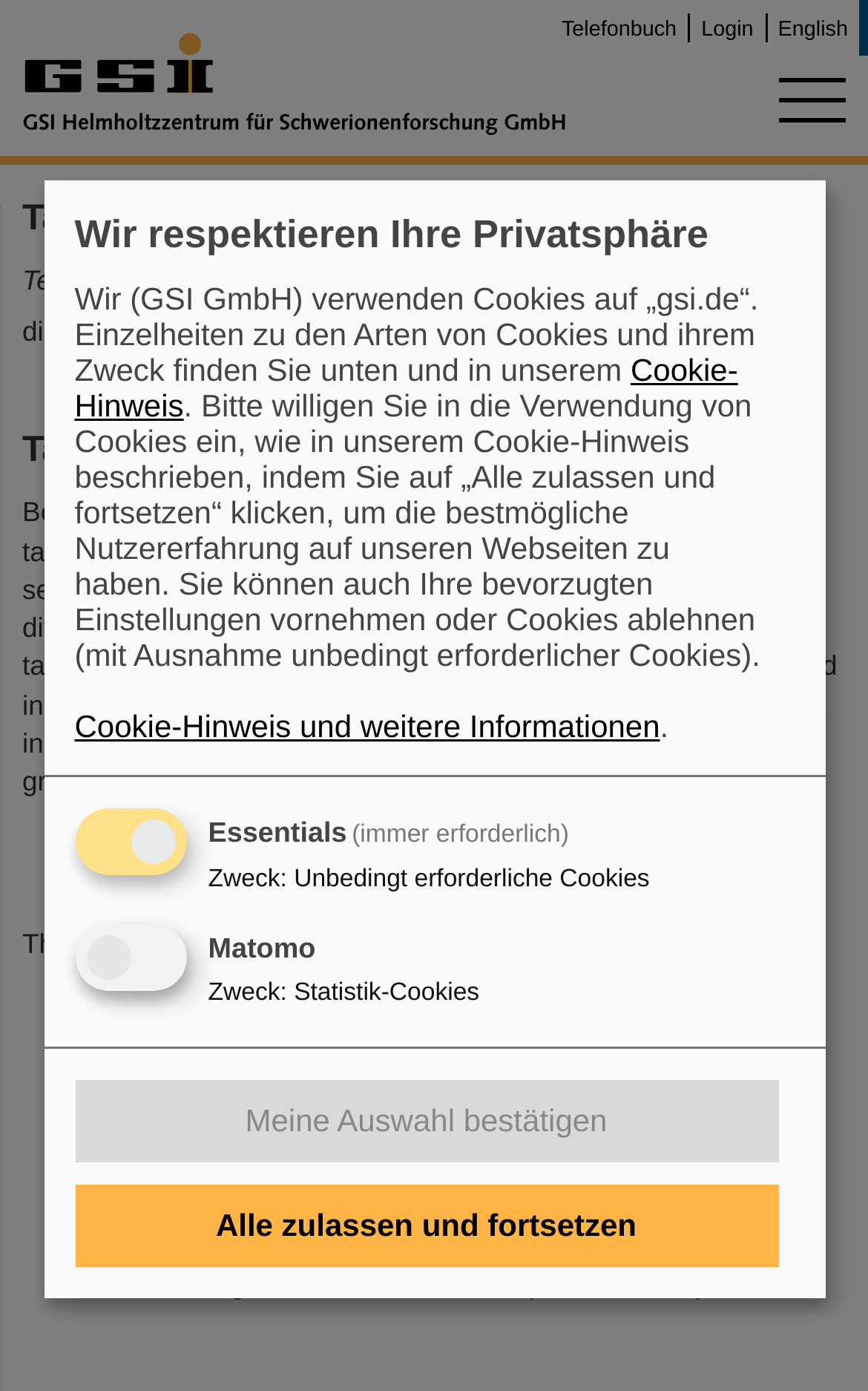Determine the bounding box coordinates of the UI element described by: "Meine Auswahl bestätigen".

[0.086, 0.776, 0.896, 0.835]